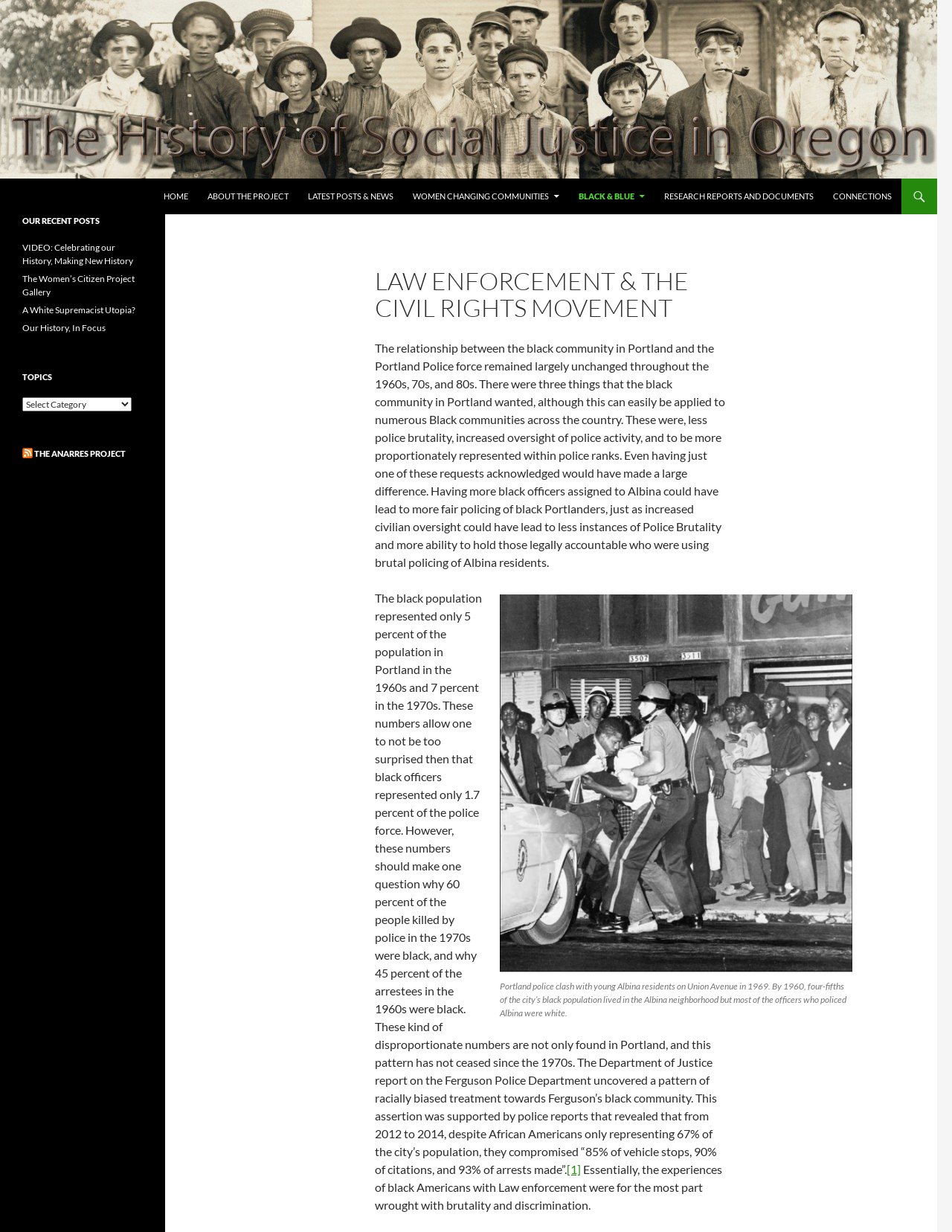Create a detailed narrative describing the layout and content of the webpage.

The webpage is about Law Enforcement and the Civil Rights Movement in Oregon, with a focus on the relationship between the black community in Portland and the Portland Police force. At the top of the page, there is a header section with links to the home page, search function, and a "Skip to Content" option. Below this, there is a navigation menu with links to different sections of the website, including "Home", "About the Project", "Latest Posts & News", and more.

The main content of the page is divided into two sections. On the left, there is a header that reads "LAW ENFORCEMENT & THE CIVIL RIGHTS MOVEMENT" followed by a block of text that discusses the history of police brutality and discrimination against the black community in Portland. The text is accompanied by a figure with a caption that describes a 1969 incident where Portland police clashed with young Albina residents.

On the right, there is a complementary section with three headings: "OUR RECENT POSTS", "TOPICS", and "RSS THE ANARRES PROJECT". Under "OUR RECENT POSTS", there are links to four recent articles or videos, including "VIDEO: Celebrating our History, Making New History" and "The Women’s Citizen Project Gallery". Under "TOPICS", there is a dropdown menu with a list of topics, and under "RSS THE ANARRES PROJECT", there are links to RSS feeds and an image of the RSS logo.

Throughout the page, there are several images, including the Oregon Social Justice logo at the top and a figure with a caption in the main content section. The overall layout is organized and easy to navigate, with clear headings and concise text.